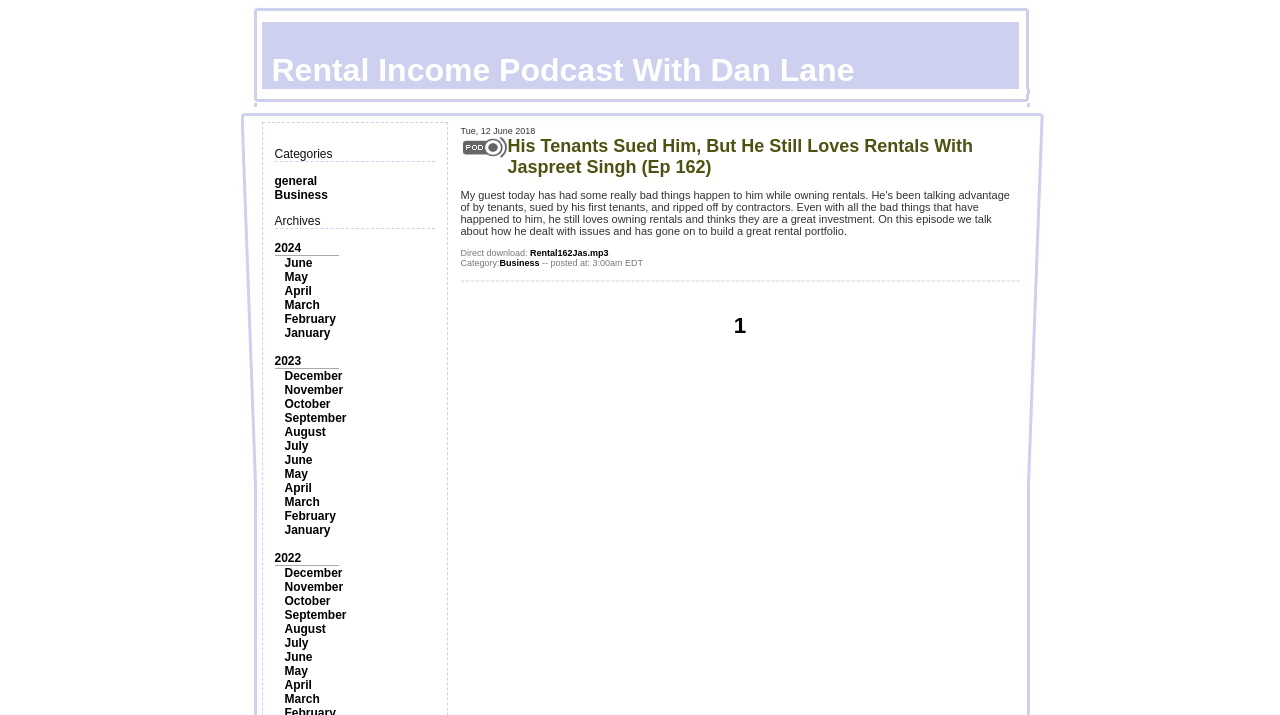What is the date of the podcast episode?
Using the image as a reference, answer with just one word or a short phrase.

Tue, 12 June 2018